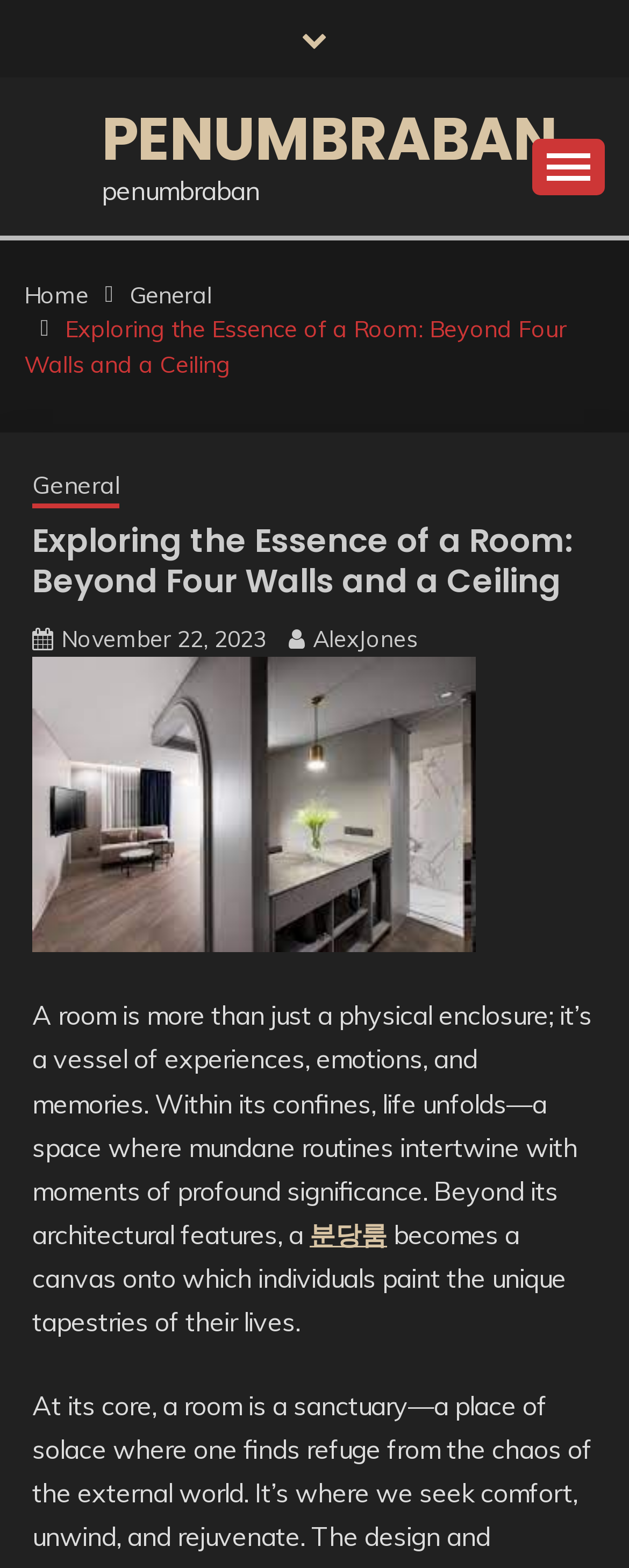Use a single word or phrase to answer this question: 
What is the author of the article?

AlexJones